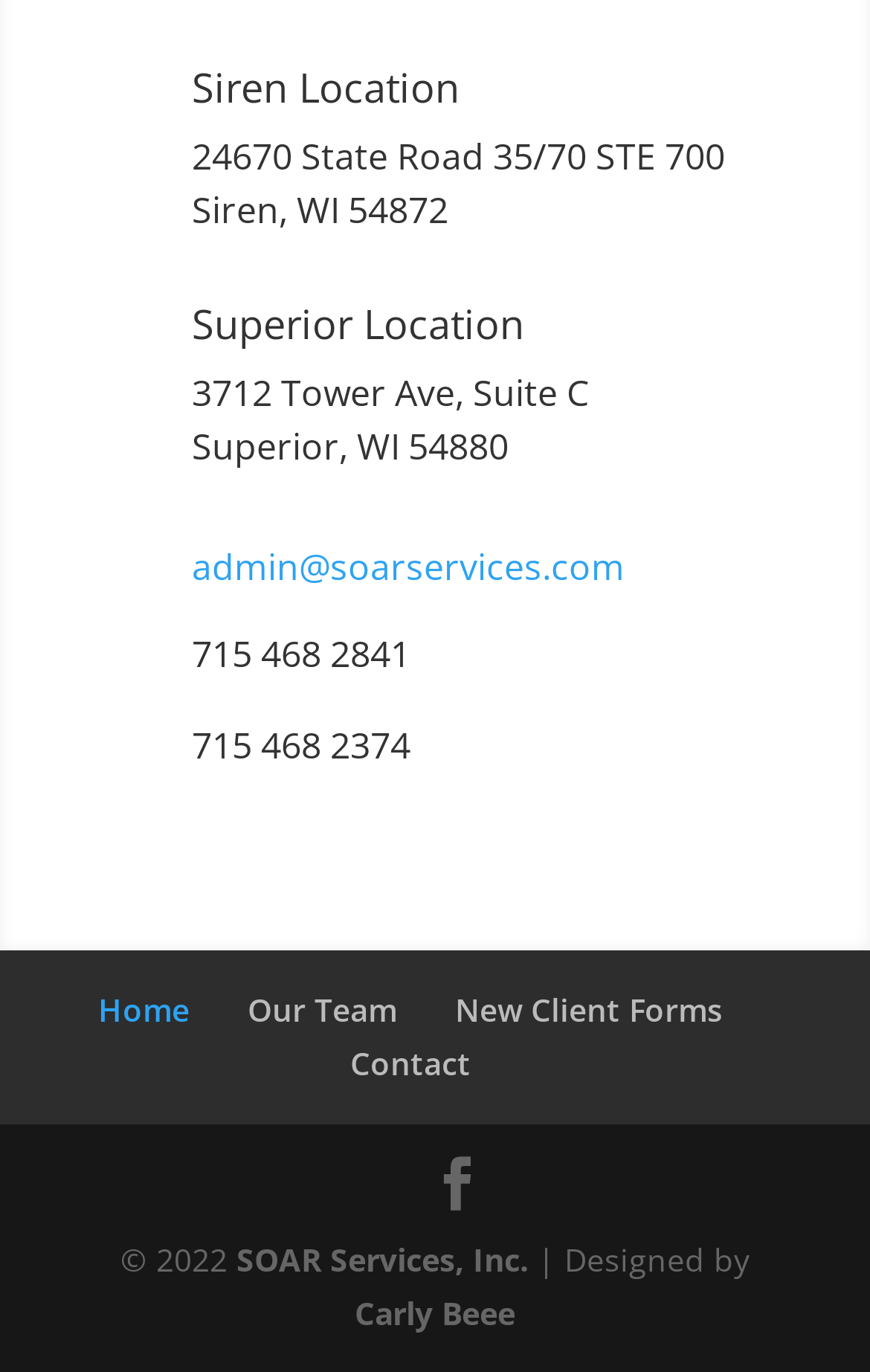Please locate the bounding box coordinates of the region I need to click to follow this instruction: "View Siren Location".

[0.221, 0.044, 0.528, 0.083]